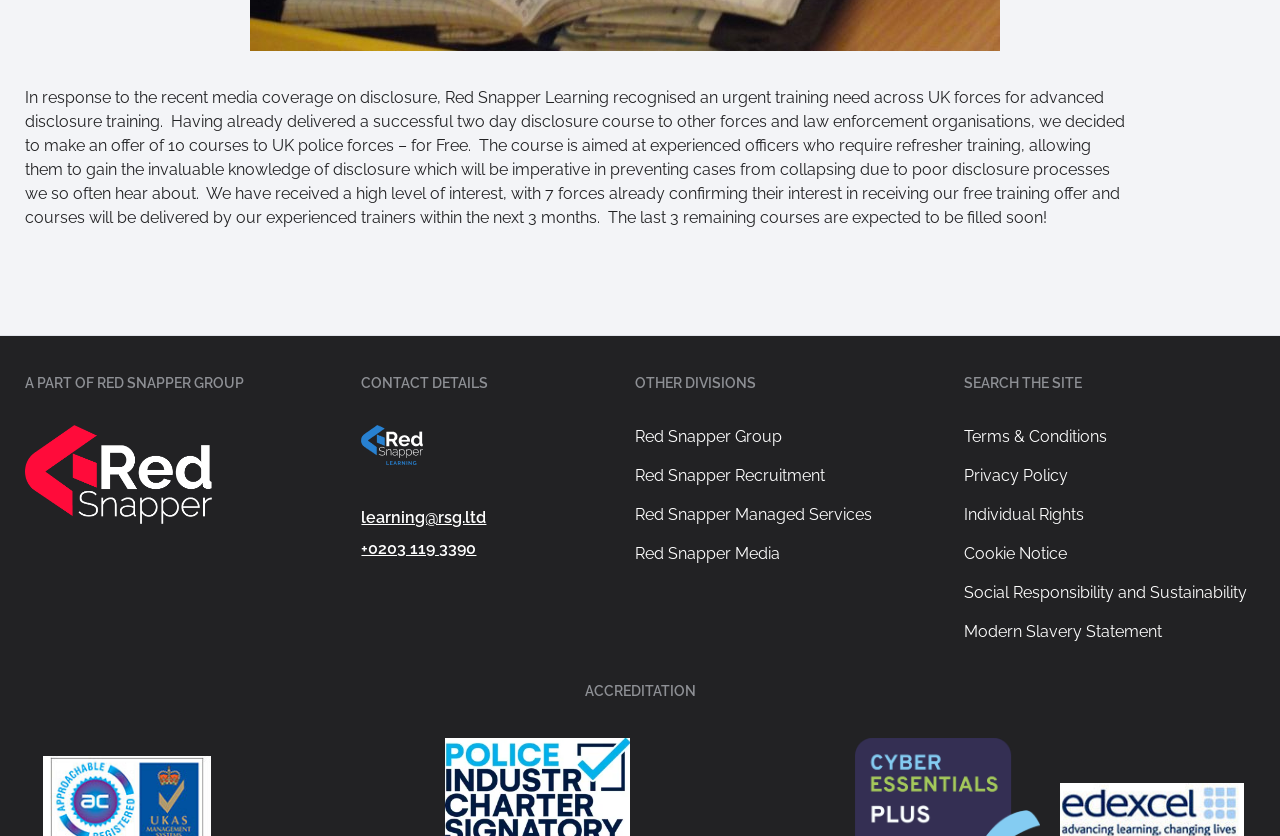Bounding box coordinates are specified in the format (top-left x, top-left y, bottom-right x, bottom-right y). All values are floating point numbers bounded between 0 and 1. Please provide the bounding box coordinate of the region this sentence describes: Social Responsibility and Sustainability

[0.753, 0.694, 0.974, 0.723]